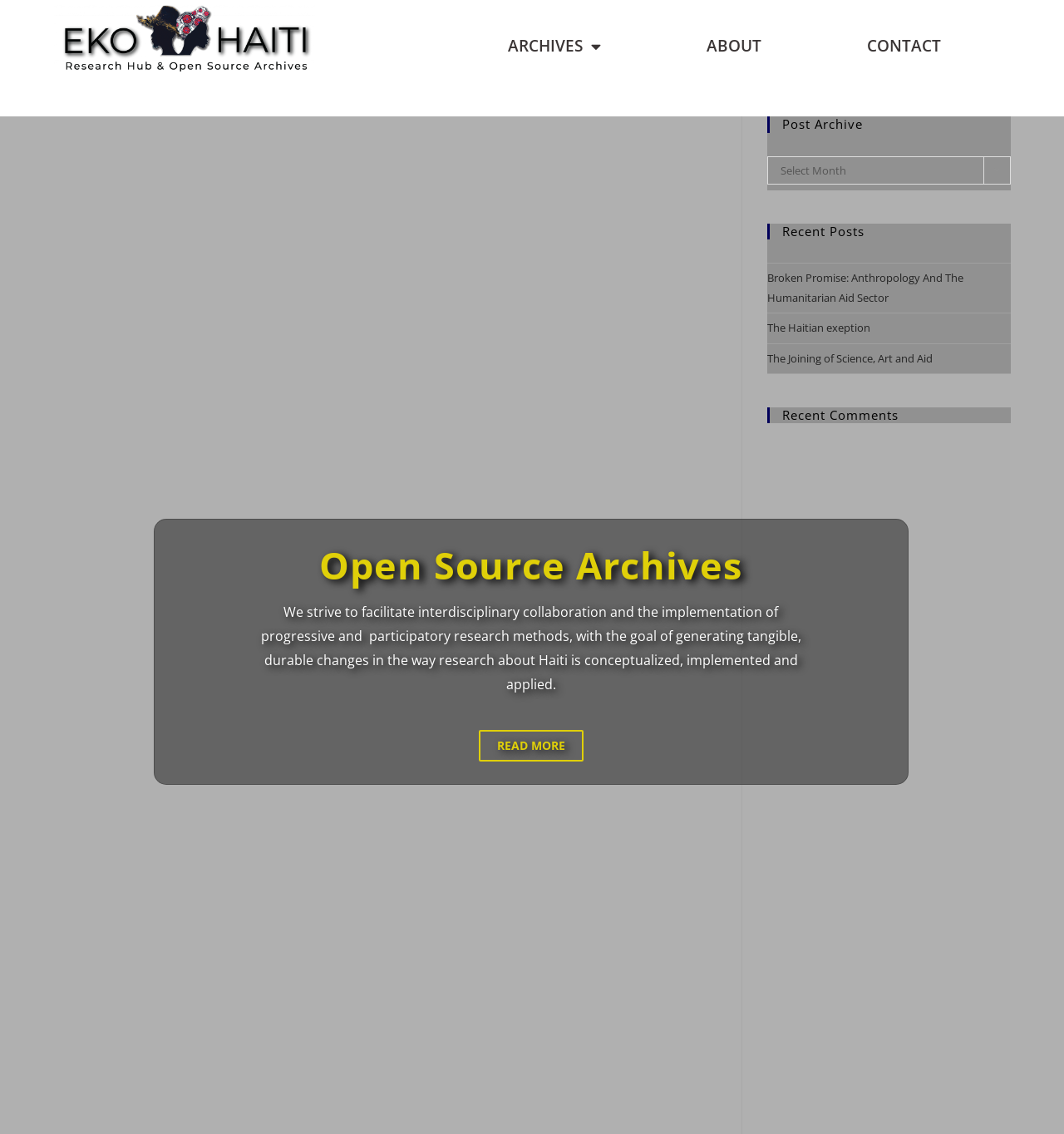Give a complete and precise description of the webpage's appearance.

The webpage appears to be a blog or research website focused on Haiti, with a title "Privilege in Haiti: Travails in Color of the First Bourgeois Nation-State in the Americas – Ekohaiti". 

At the top, there are three links: "ARCHIVES", "ABOUT", and "CONTACT", aligned horizontally. The "ARCHIVES" link has a dropdown menu. 

Below the top links, there is a heading "Open Source Archives" followed by a paragraph of text describing the website's goal of facilitating interdisciplinary collaboration and progressive research methods. 

To the right of the paragraph, there is a "READ MORE" link. 

On the right side of the page, there is a sidebar with several sections. The top section is headed "Post Archive" and contains a dropdown combobox. Below it, there is a "Recent Posts" section with three links to individual posts, titled "Broken Promise: Anthropology And The Humanitarian Aid Sector", "The Haitian exception", and "The Joining of Science, Art and Aid". 

Further down the sidebar, there is a "Recent Comments" section.